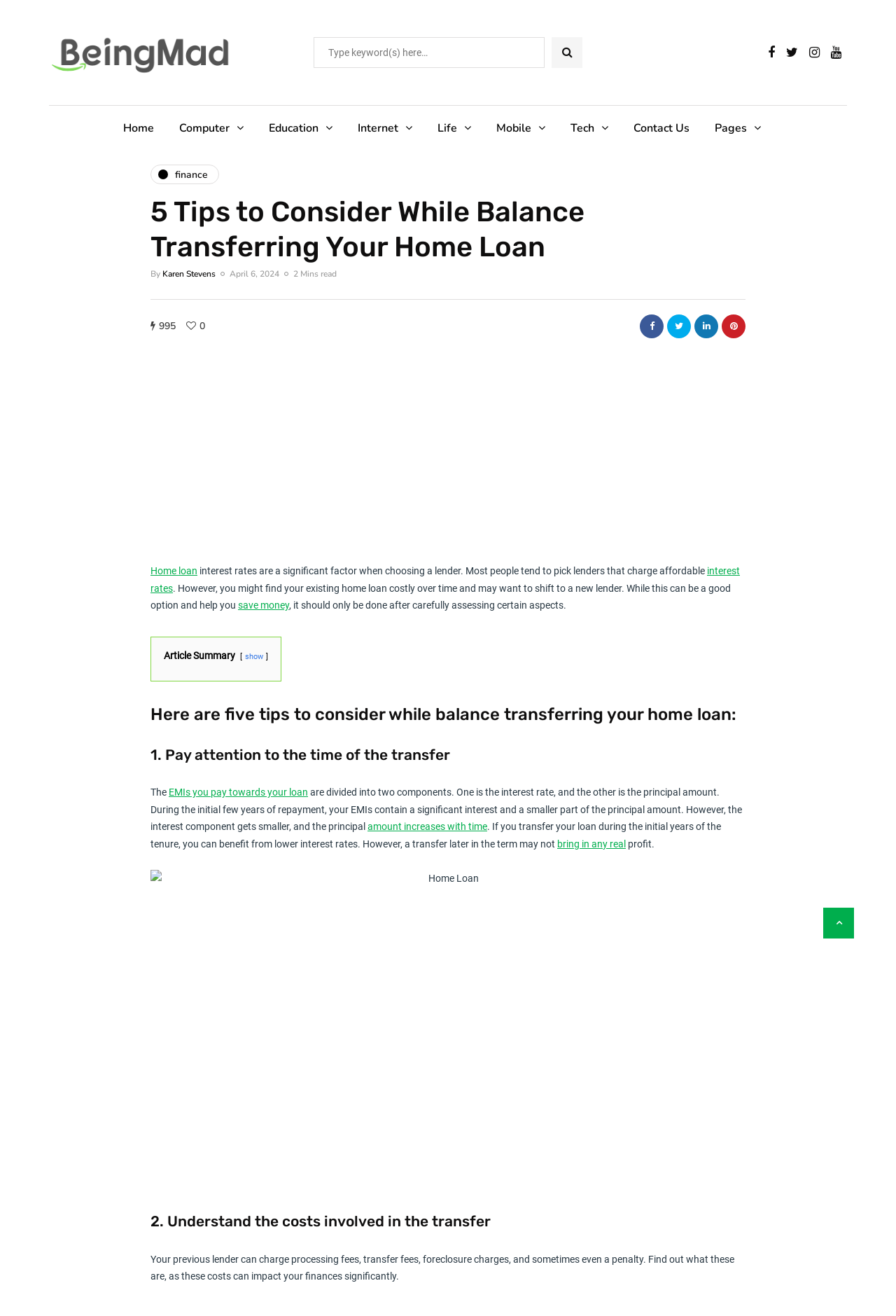Locate the bounding box of the UI element with the following description: "parent_node: Home aria-label="Scroll to top"".

[0.919, 0.69, 0.953, 0.713]